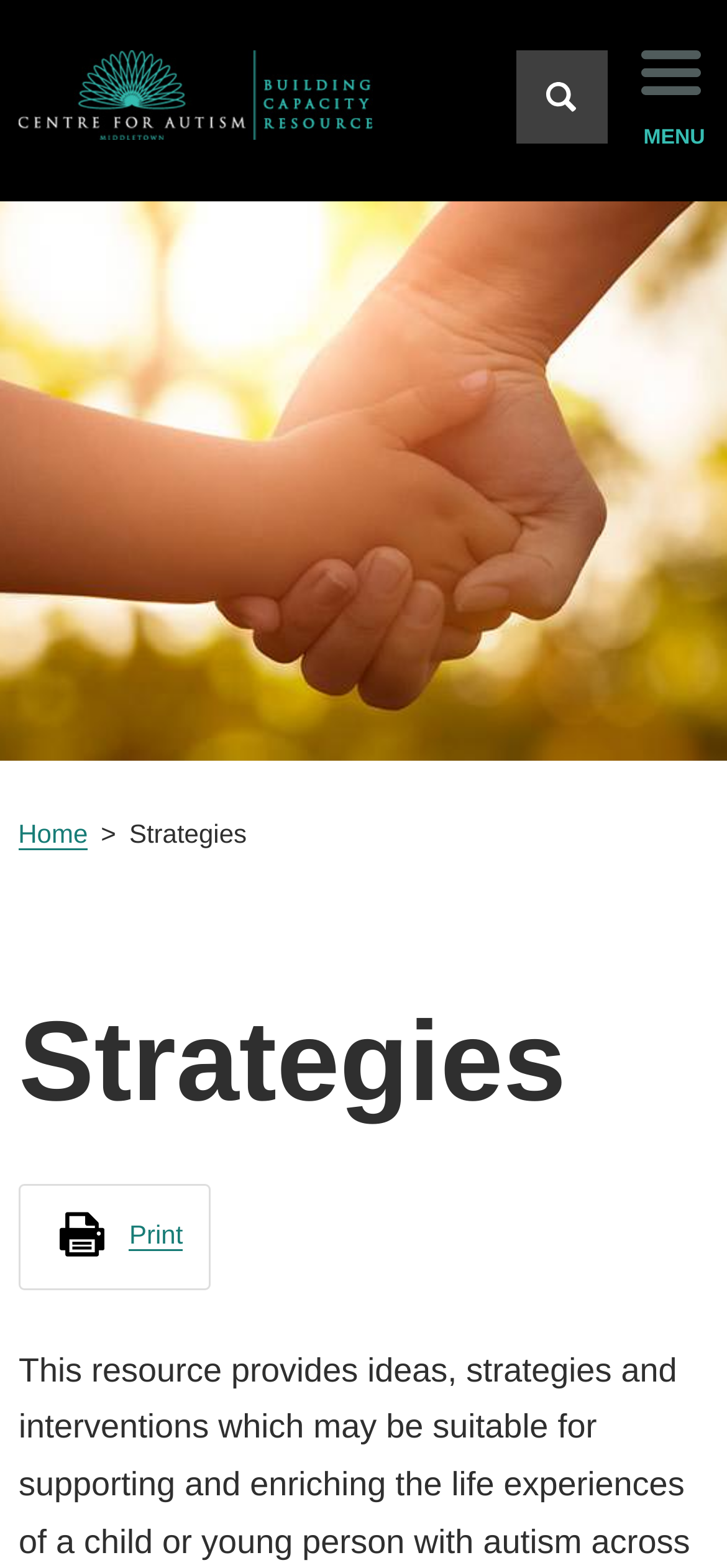Determine the bounding box coordinates for the element that should be clicked to follow this instruction: "Print the current page". The coordinates should be given as four float numbers between 0 and 1, in the format [left, top, right, bottom].

[0.082, 0.778, 0.252, 0.797]